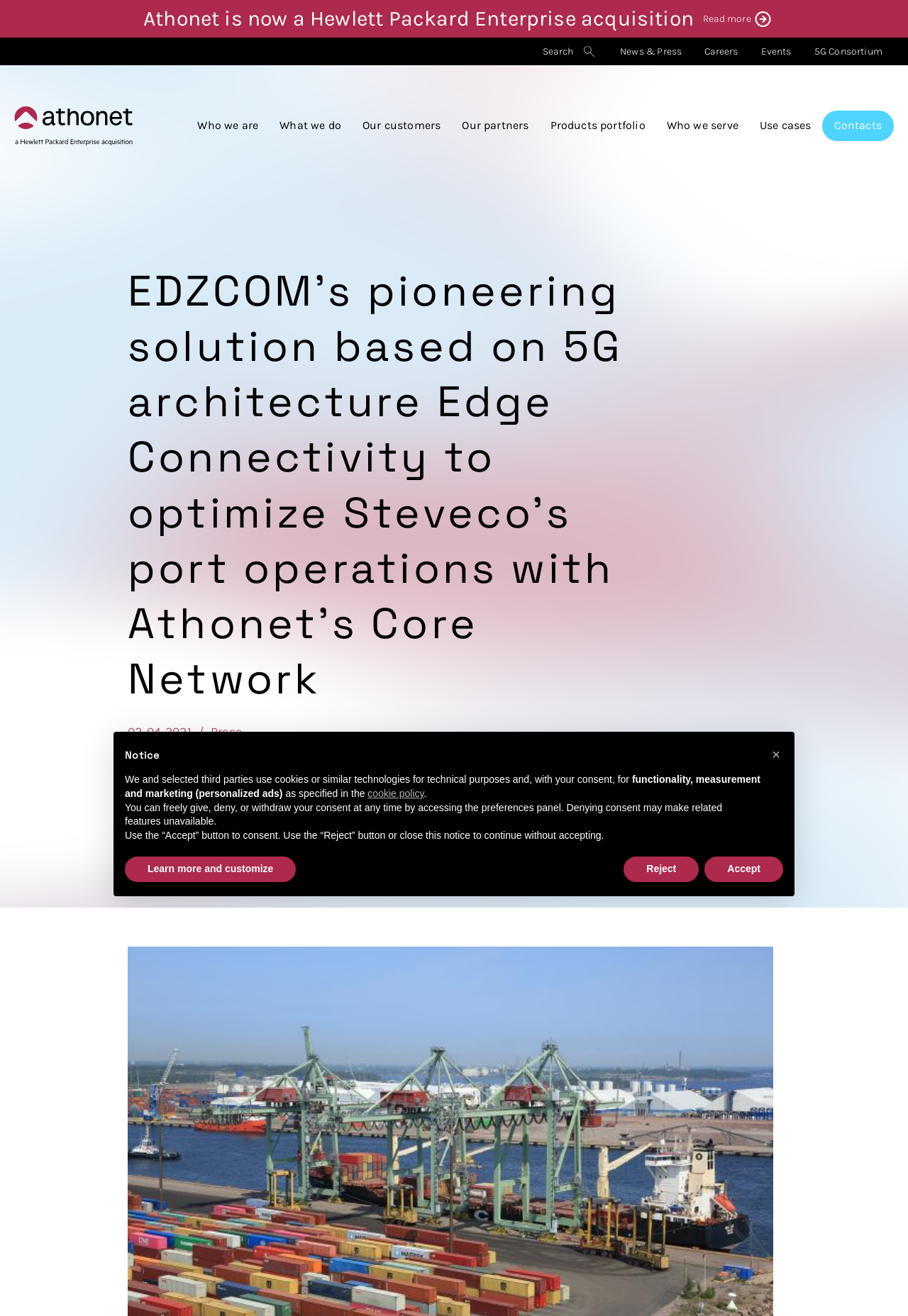Find the bounding box of the web element that fits this description: "News & Press".

[0.67, 0.028, 0.764, 0.05]